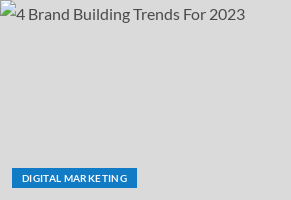Provide an extensive narrative of what is shown in the image.

The image titled "4 Brand Building Trends For 2023" features key insights into contemporary branding strategies that are essential for businesses looking to elevate their market presence in the digital landscape. Below the title, there is a prominent button labeled "DIGITAL MARKETING", indicative of a focus on online strategies that enhance brand awareness and engagement. This visual serves as a guide for professionals seeking to adapt to current market trends and leverage digital tools to strengthen their brand identity. The overall design emphasizes clarity and accessibility, making it an effective resource for those interested in modern brand building methods.